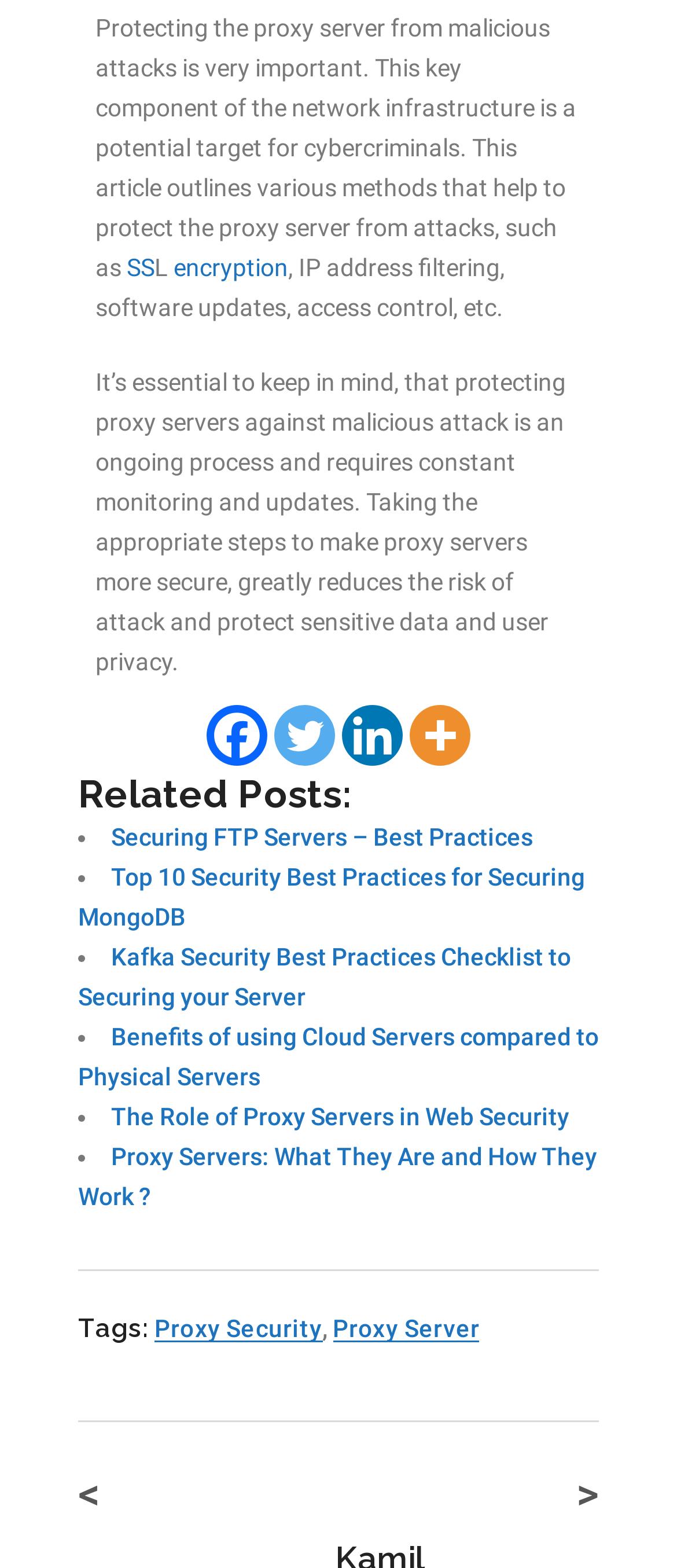Identify the bounding box coordinates of the clickable region necessary to fulfill the following instruction: "Read the next page". The bounding box coordinates should be four float numbers between 0 and 1, i.e., [left, top, right, bottom].

[0.851, 0.937, 0.885, 0.969]